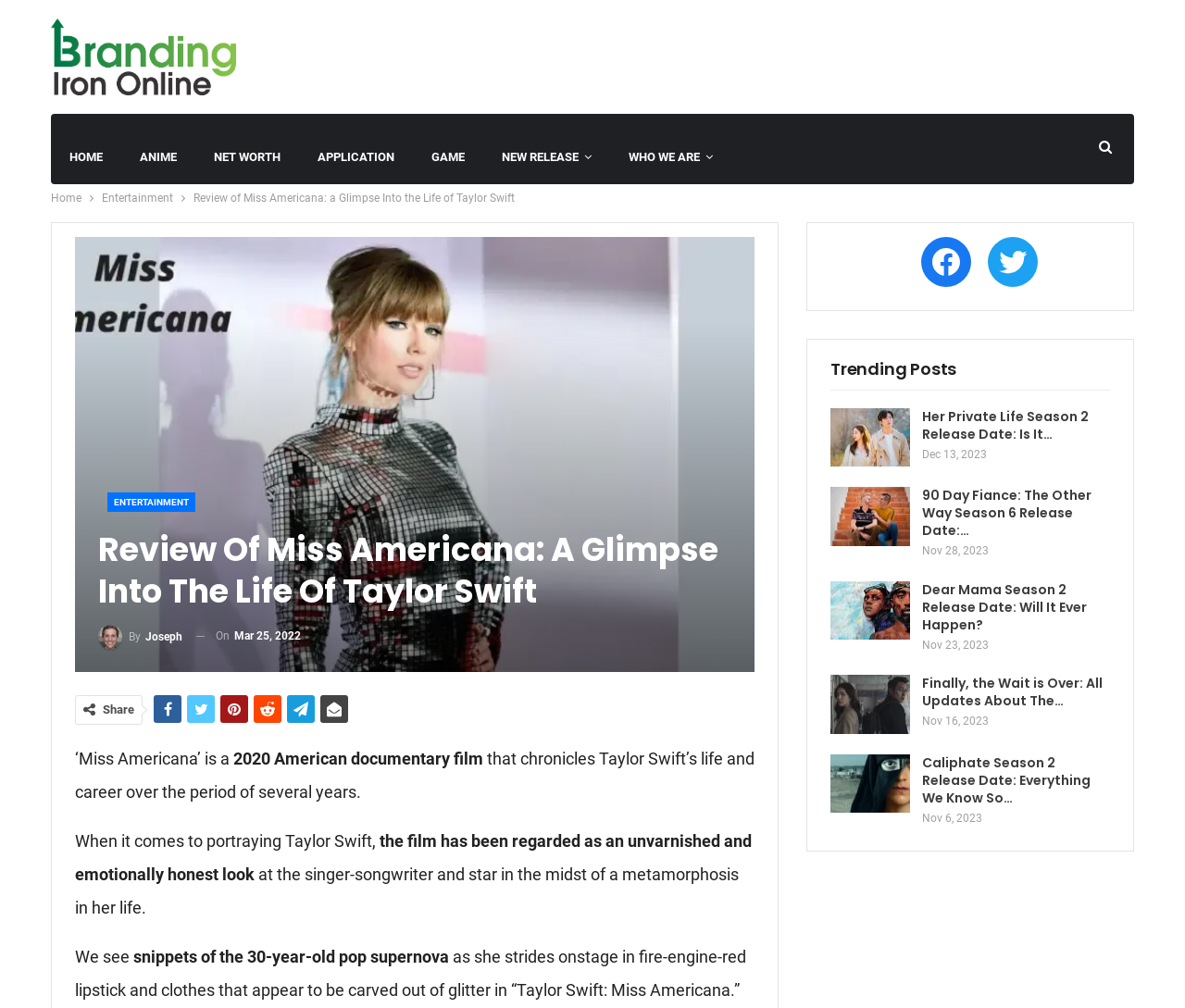What is the profession of the person featured in the documentary?
Ensure your answer is thorough and detailed.

The answer can be inferred from the text 'that chronicles Taylor Swift’s life and career over the period of several years.' which suggests that Taylor Swift is a singer-songwriter.